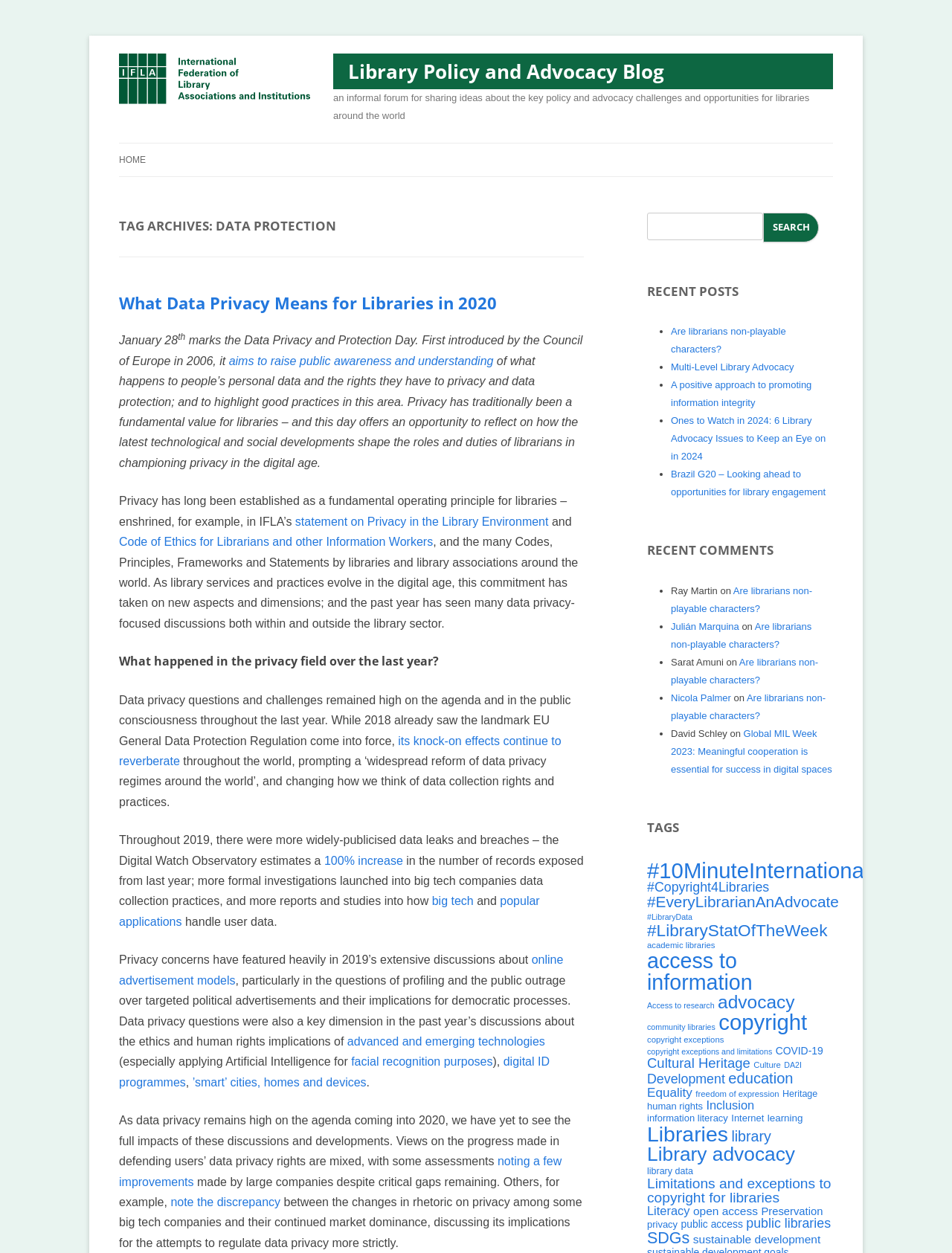Could you identify the text that serves as the heading for this webpage?

Library Policy and Advocacy Blog